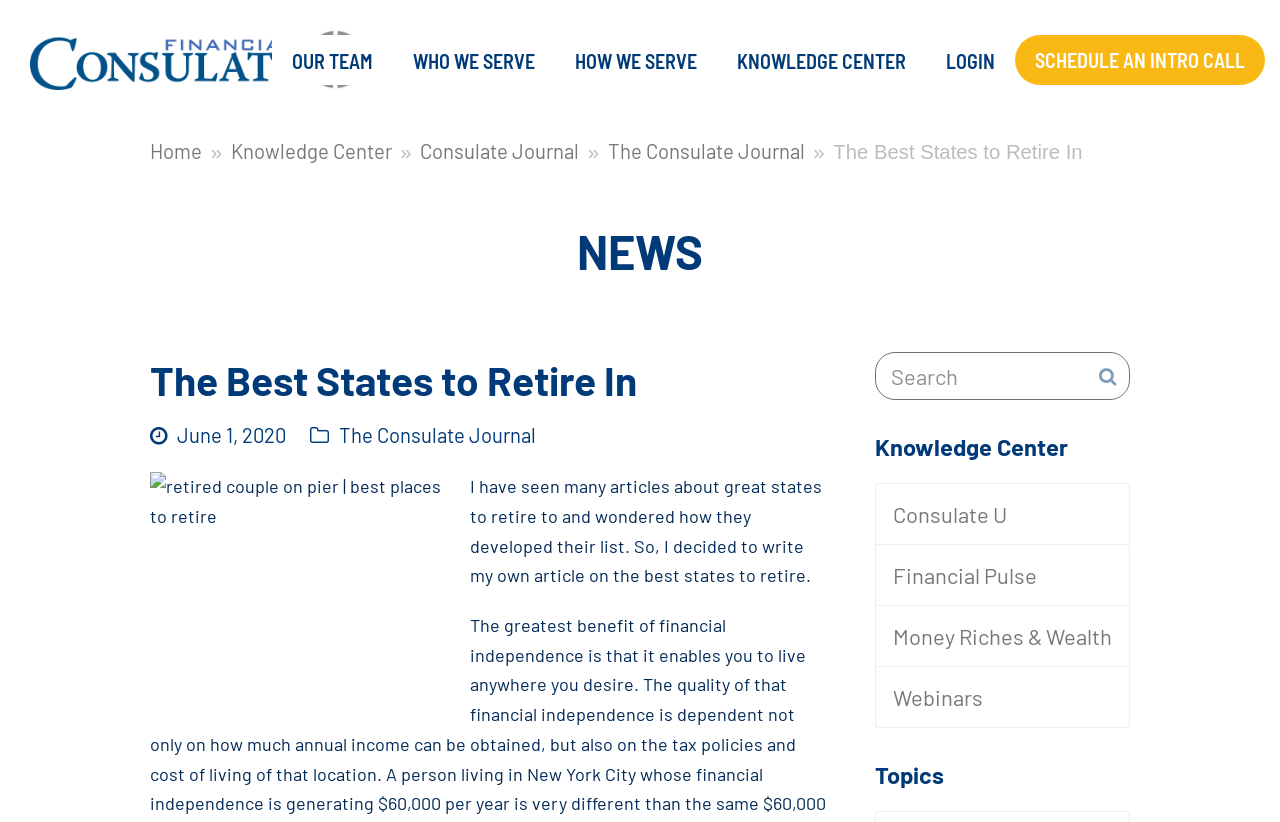Answer the question using only a single word or phrase: 
What is the topic of the article?

Best states to retire